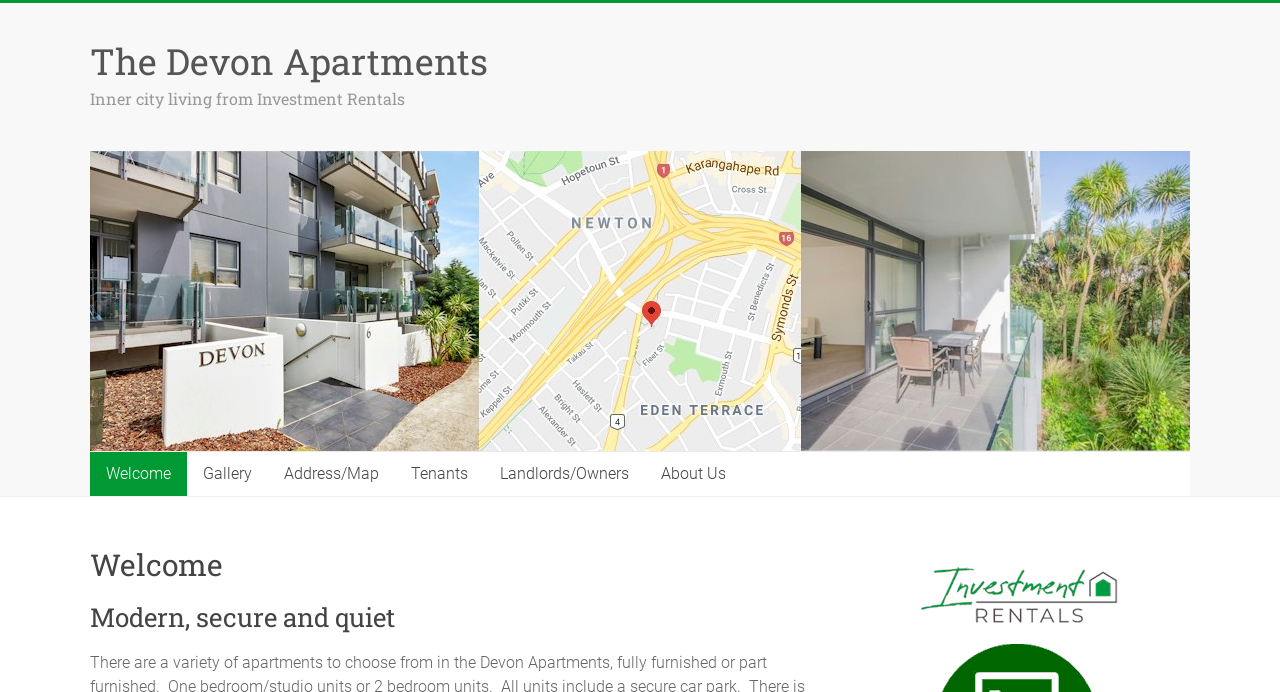Bounding box coordinates are specified in the format (top-left x, top-left y, bottom-right x, bottom-right y). All values are floating point numbers bounded between 0 and 1. Please provide the bounding box coordinate of the region this sentence describes: Tenants

[0.309, 0.653, 0.378, 0.717]